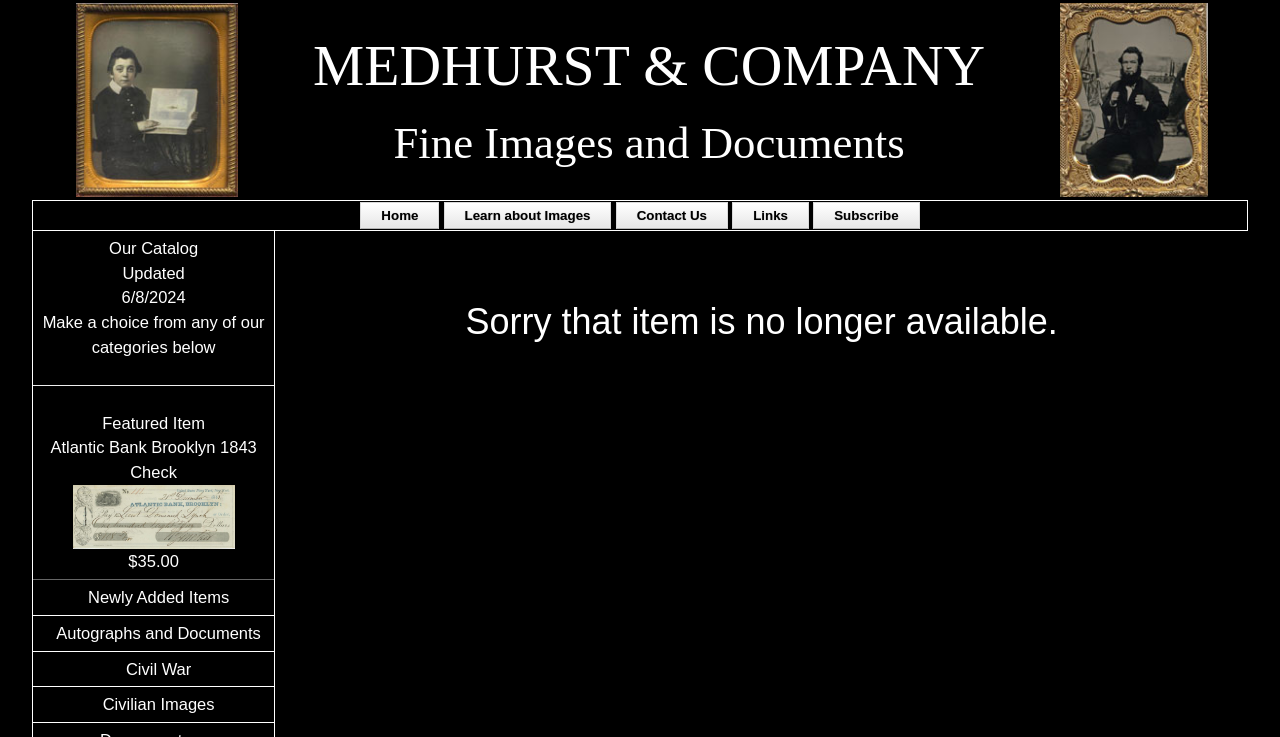Can you find the bounding box coordinates for the element that needs to be clicked to execute this instruction: "Learn about Civil War images"? The coordinates should be given as four float numbers between 0 and 1, i.e., [left, top, right, bottom].

[0.026, 0.884, 0.214, 0.931]